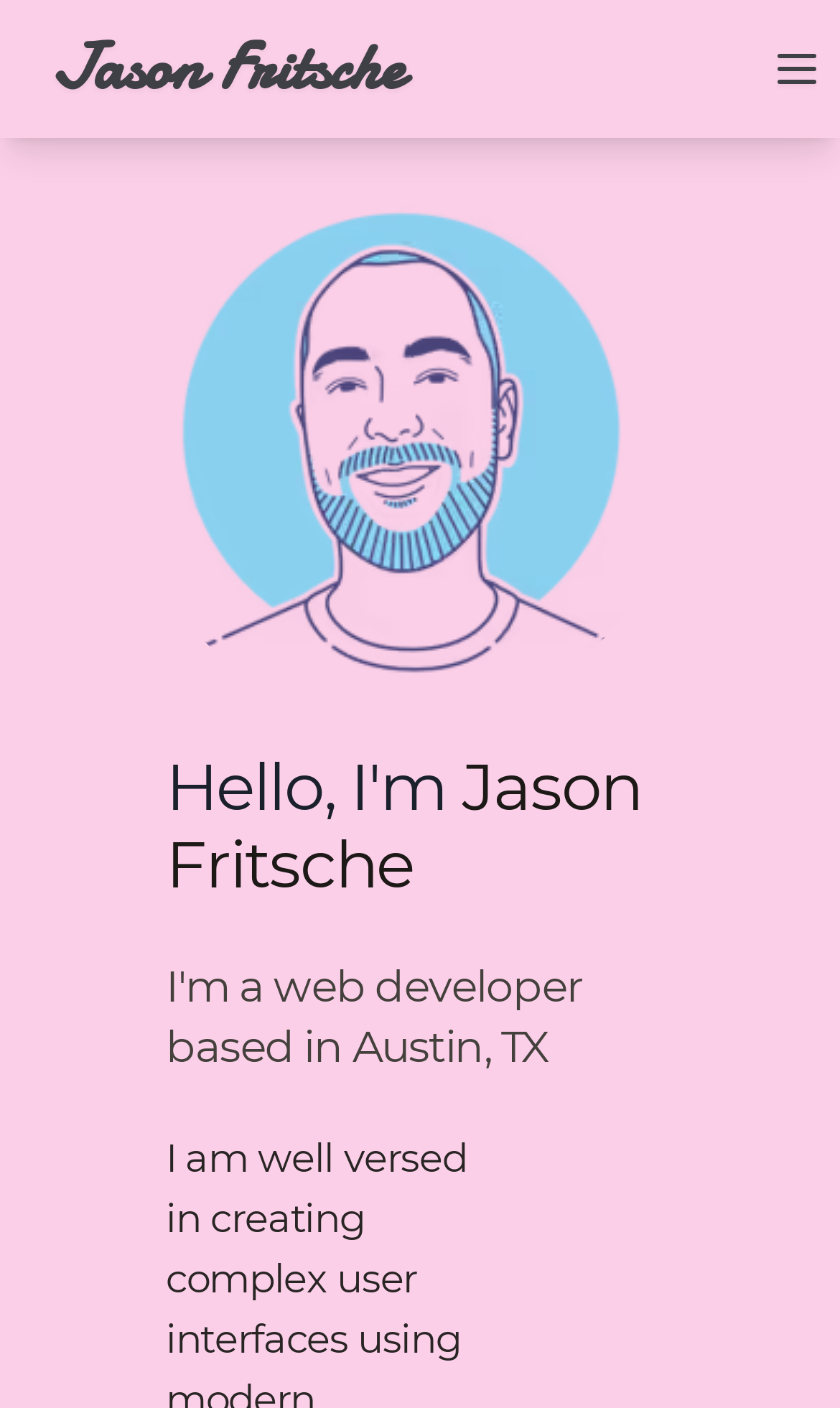Where is the person based?
Please provide a detailed and thorough answer to the question.

I obtained the answer by analyzing the heading element 'I'm a web developer based in Austin, TX' which mentions the person's location.